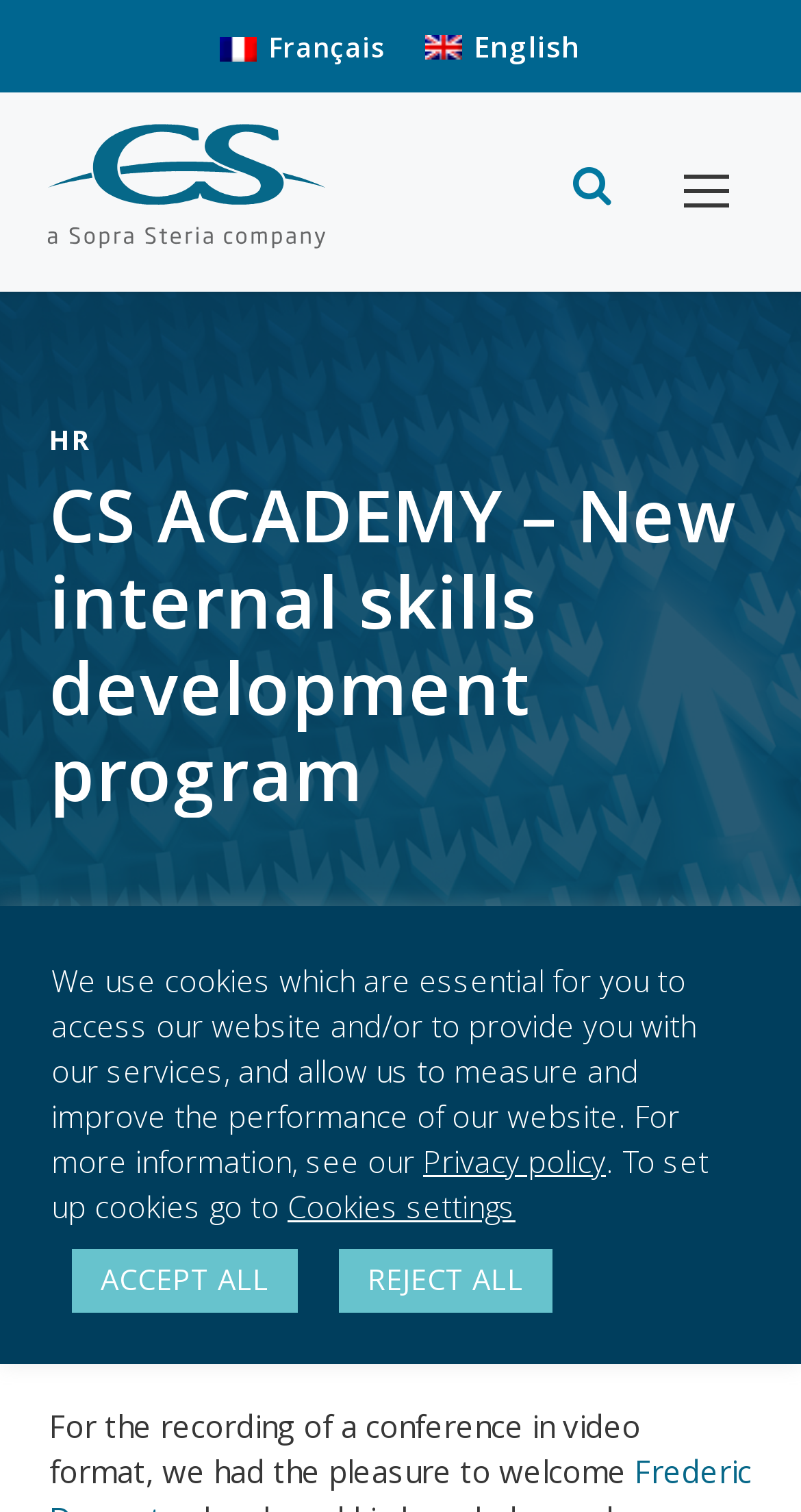What language options are available on this webpage?
Using the details shown in the screenshot, provide a comprehensive answer to the question.

By examining the top section of the webpage, I found two language options, Français and English, which are presented as links.